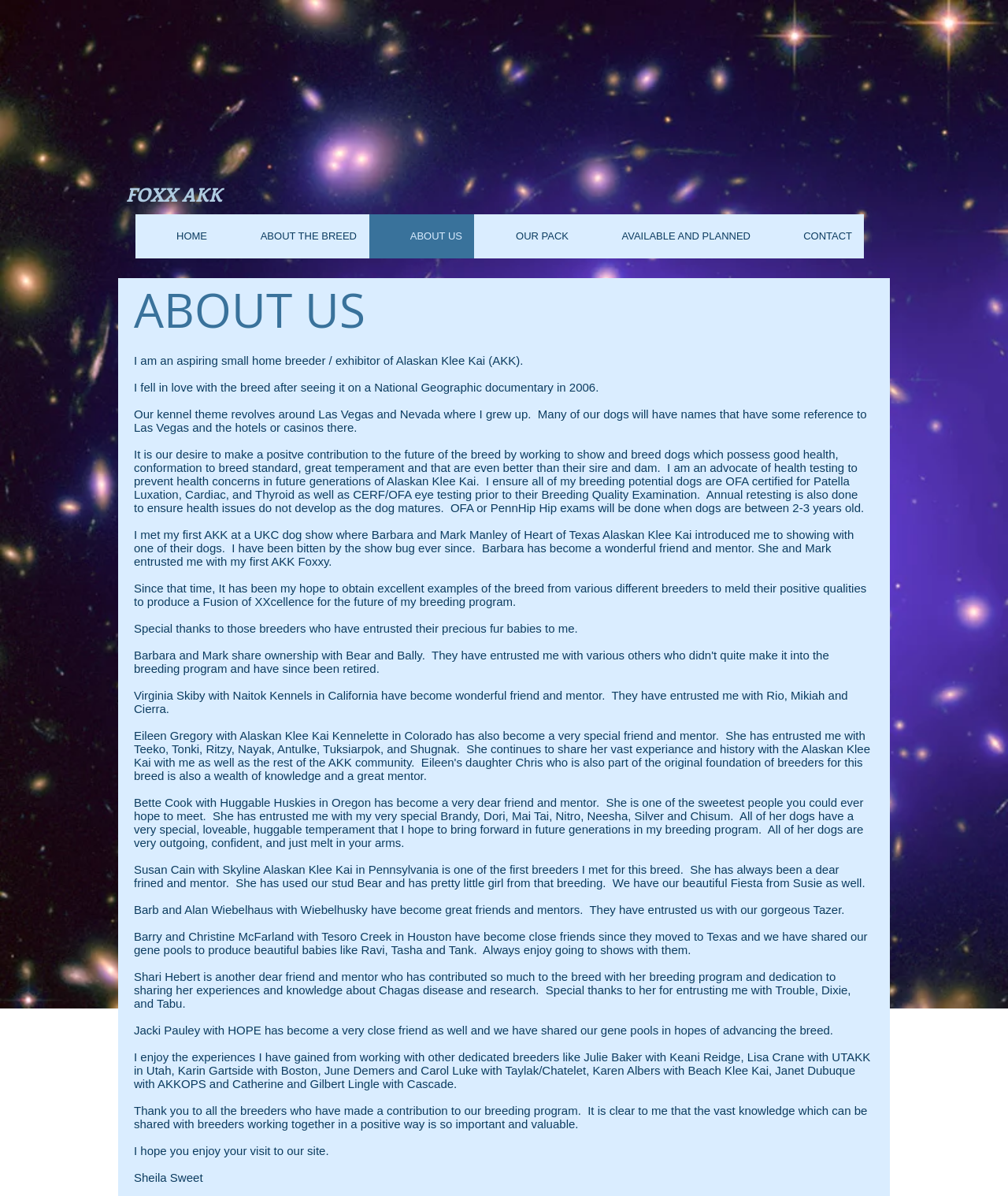Please determine the bounding box coordinates for the UI element described here. Use the format (top-left x, top-left y, bottom-right x, bottom-right y) with values bounded between 0 and 1: ABOUT US

[0.366, 0.179, 0.47, 0.216]